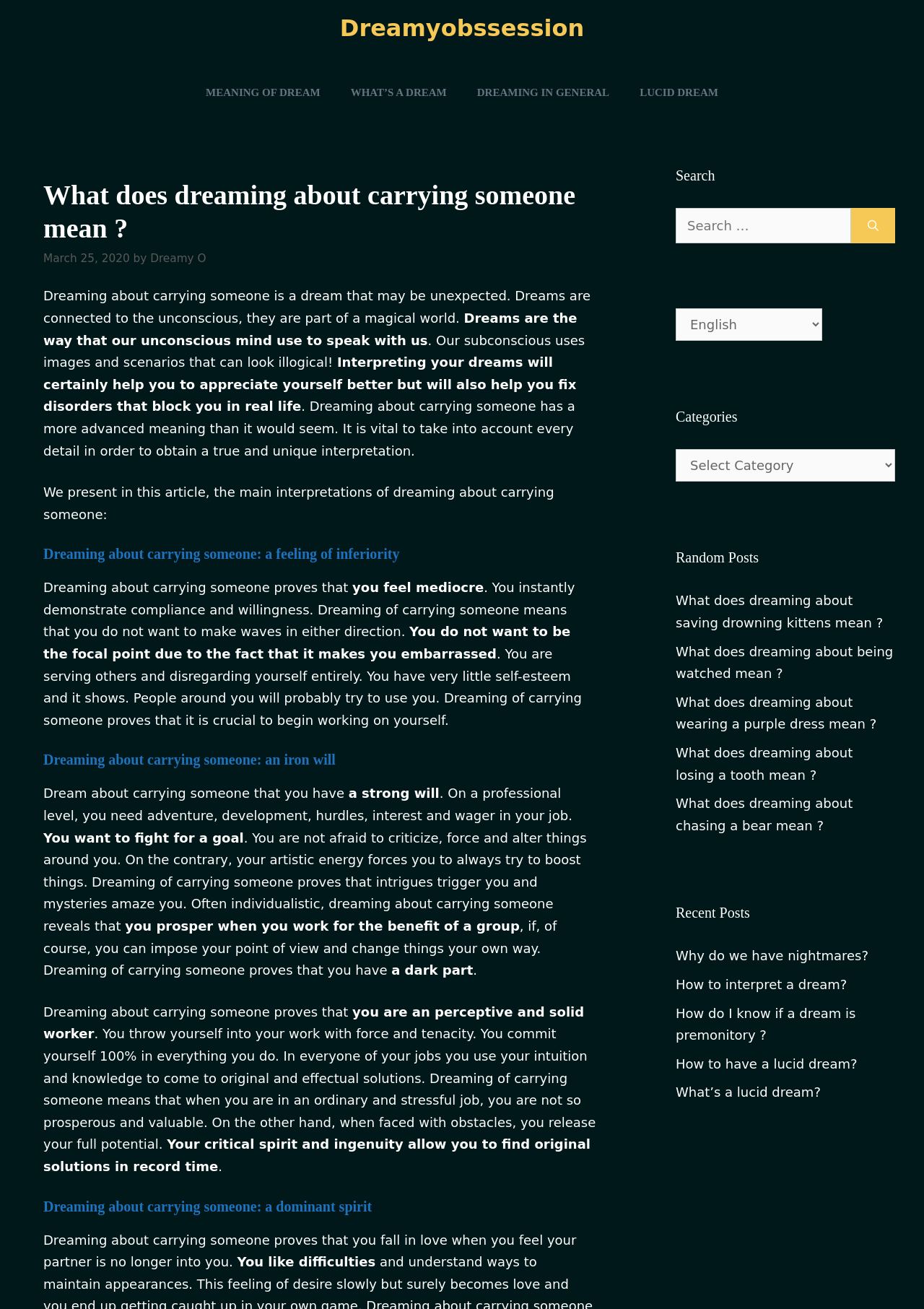Locate the UI element described by Dreamyobssession and provide its bounding box coordinates. Use the format (top-left x, top-left y, bottom-right x, bottom-right y) with all values as floating point numbers between 0 and 1.

[0.368, 0.011, 0.632, 0.032]